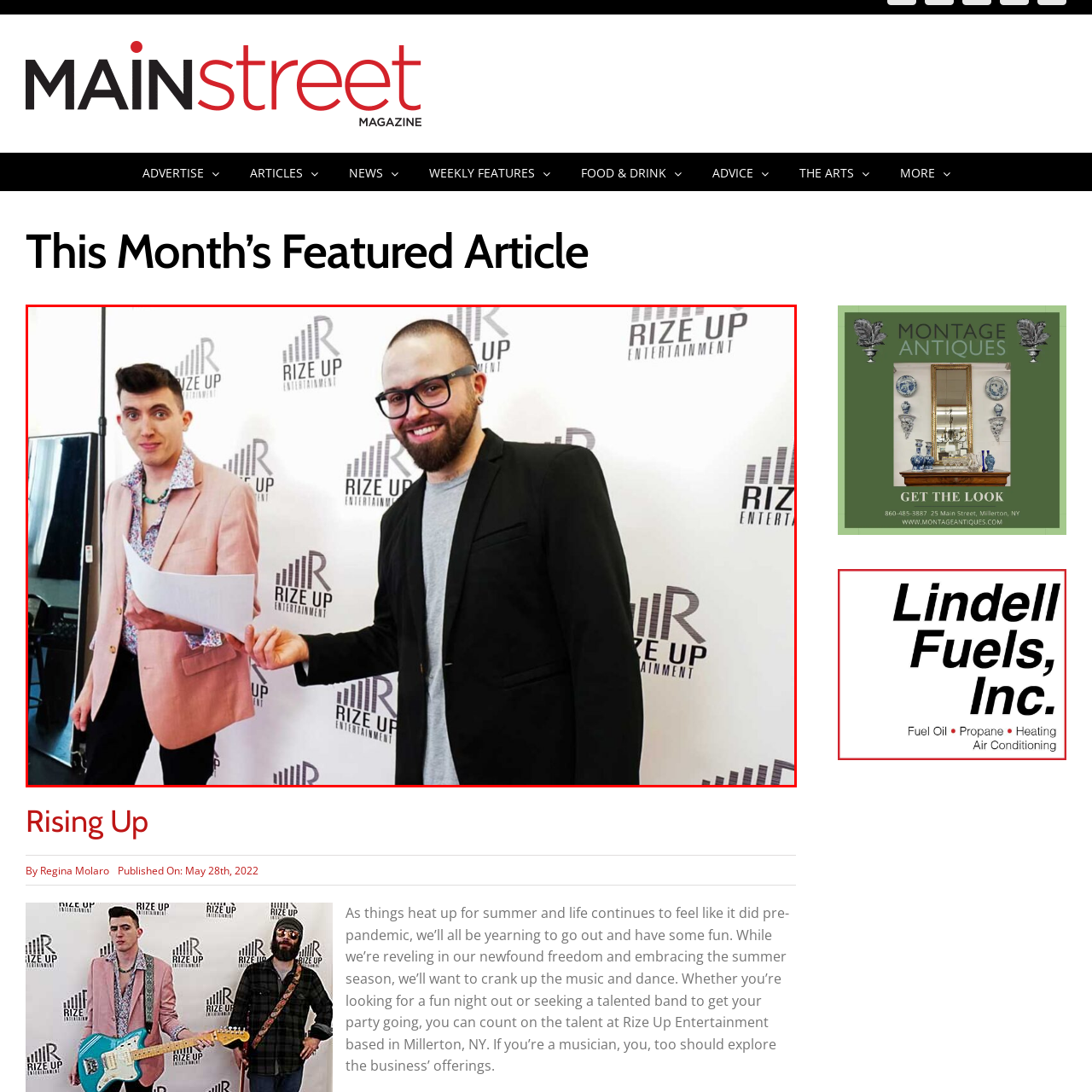What is the logo on the backdrop?
Please analyze the image within the red bounding box and respond with a detailed answer to the question.

The caption states that the backdrop is 'adorned with the RIZE UP Entertainment logo', which suggests that the logo on the backdrop is indeed RIZE UP Entertainment.